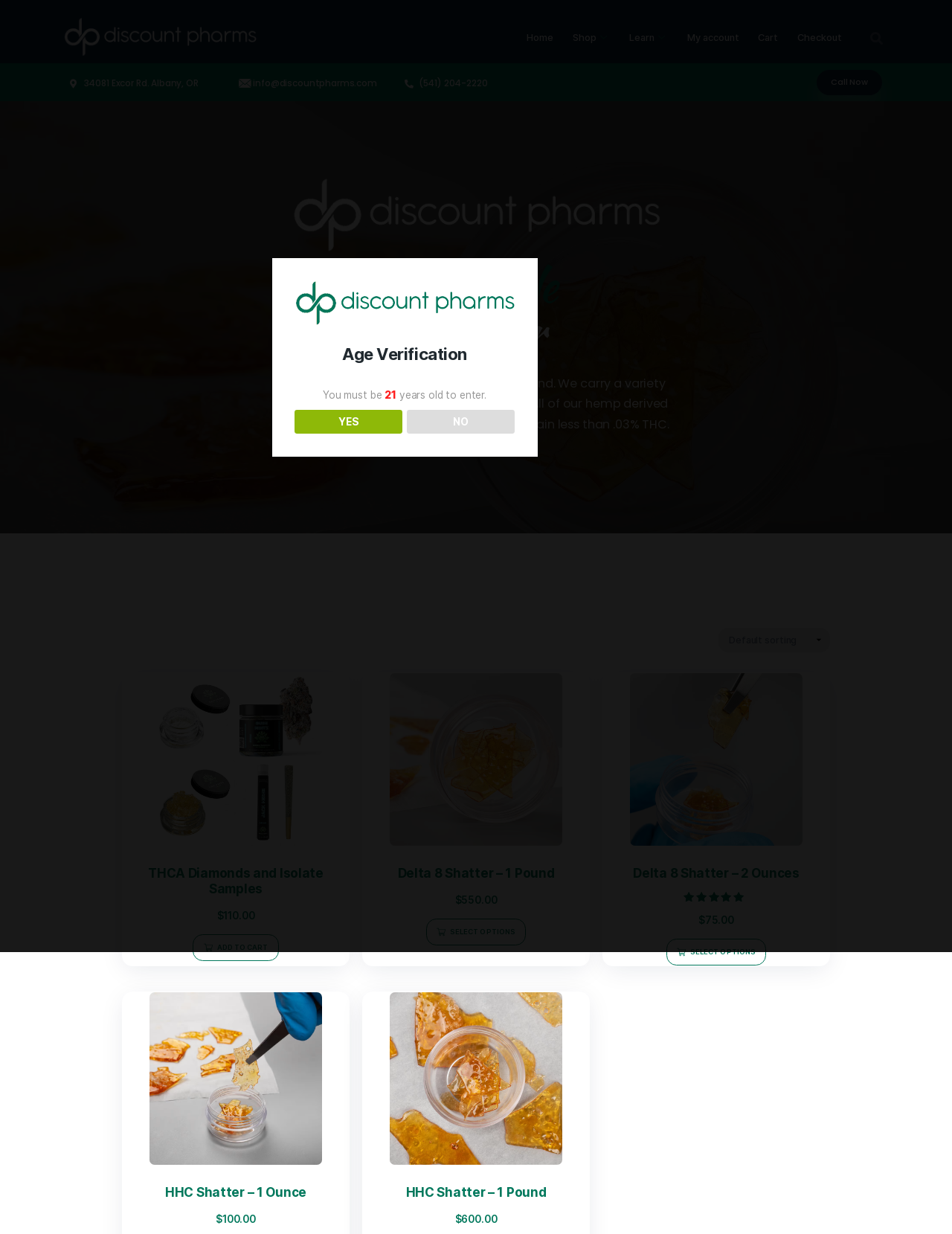What is the minimum age to enter the website?
Refer to the image and provide a thorough answer to the question.

The minimum age to enter the website is obtained from the Age Verification section at the middle of the webpage, which states 'You must be years old to enter.'.